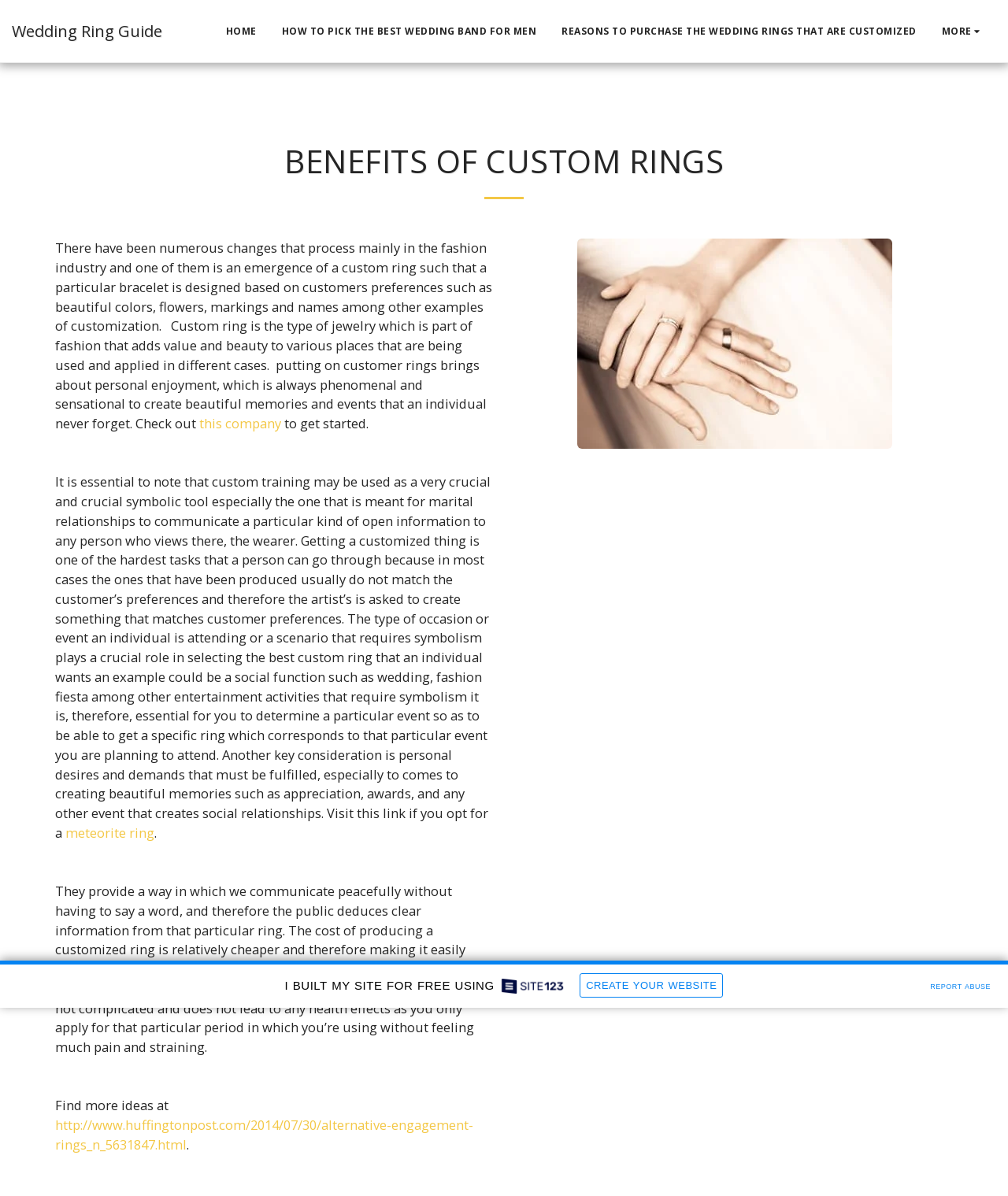Use a single word or phrase to answer the question: 
What is the advantage of custom rings in terms of cost?

Relatively cheaper